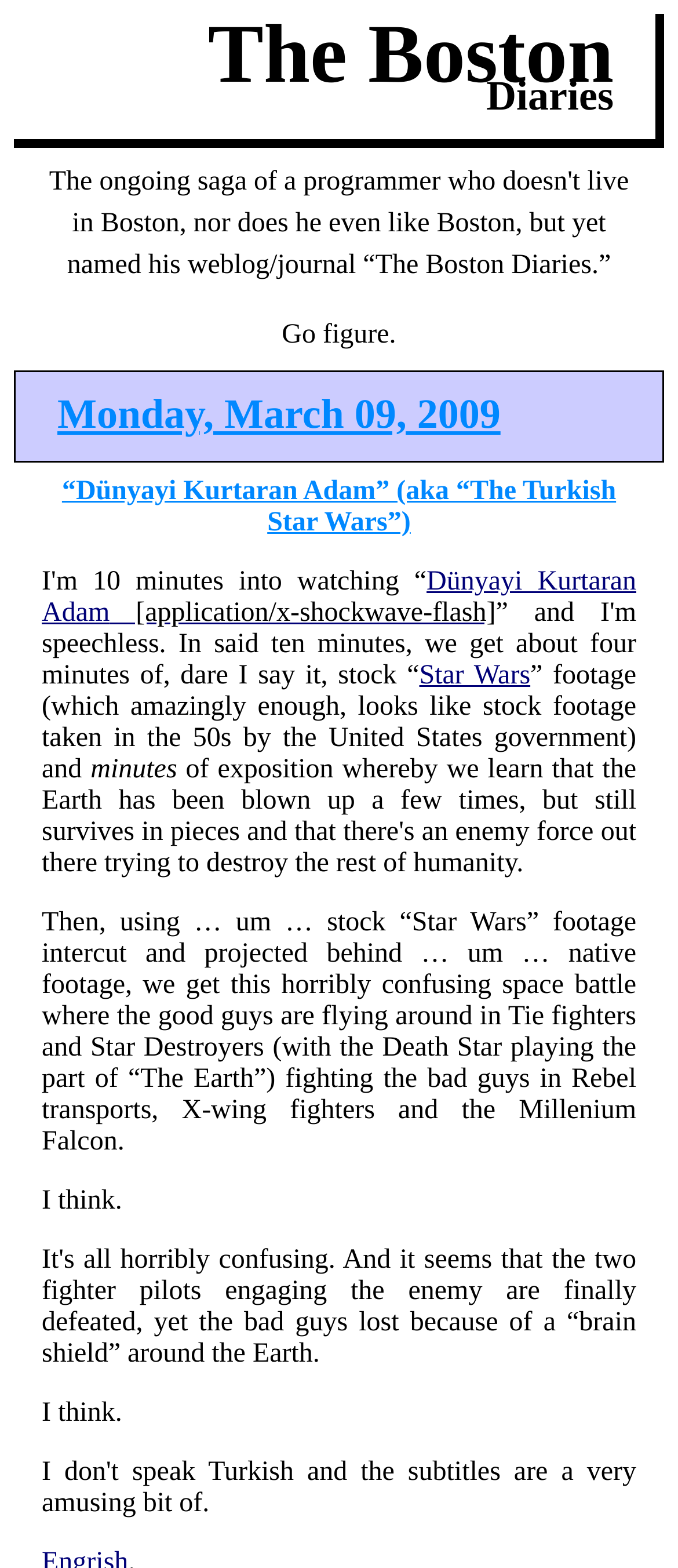Based on the provided description, "Monday, March 09, 2009", find the bounding box of the corresponding UI element in the screenshot.

[0.085, 0.251, 0.738, 0.279]